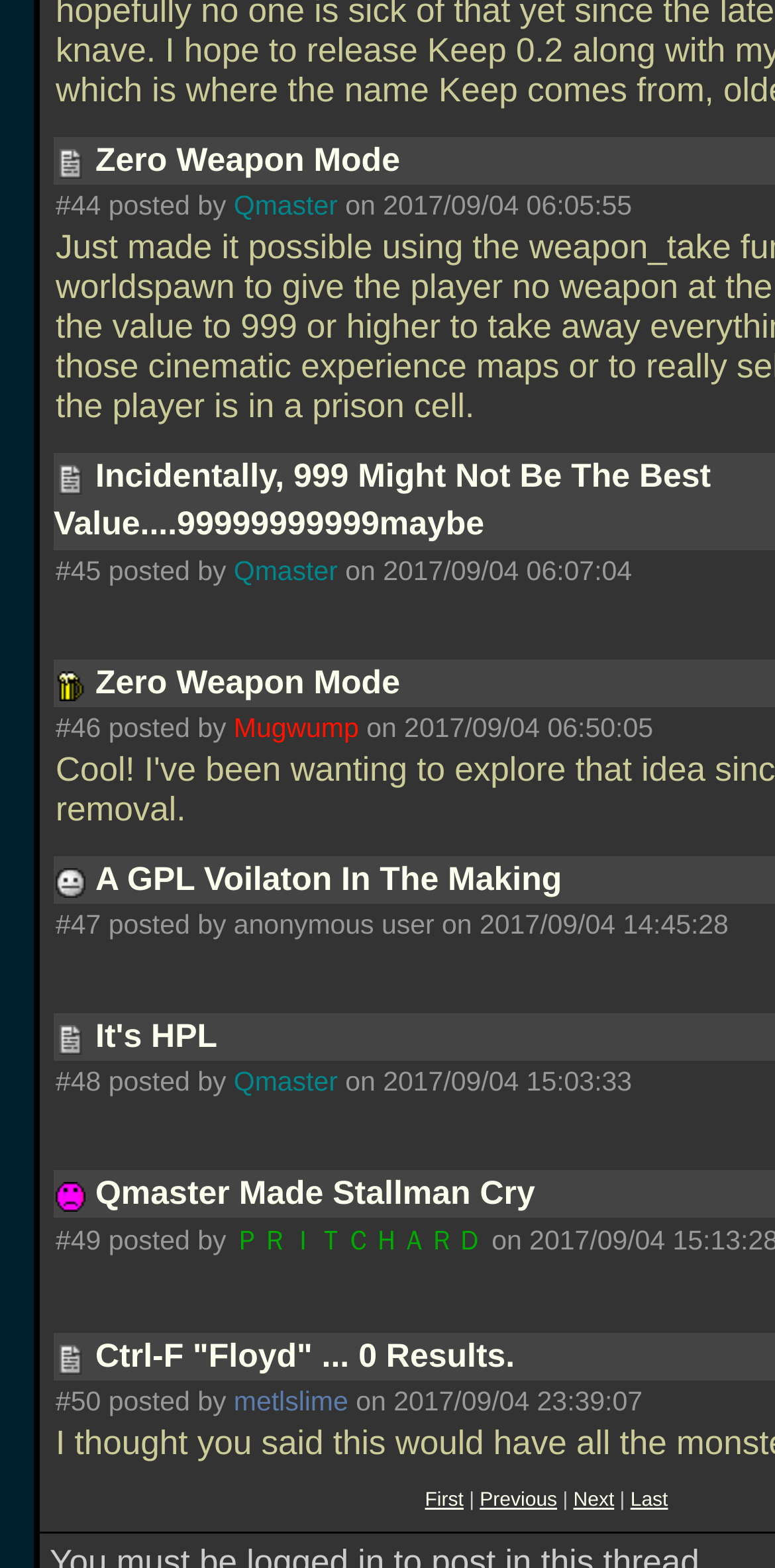Pinpoint the bounding box coordinates for the area that should be clicked to perform the following instruction: "Click on the 'Mugwump' link".

[0.302, 0.455, 0.463, 0.474]